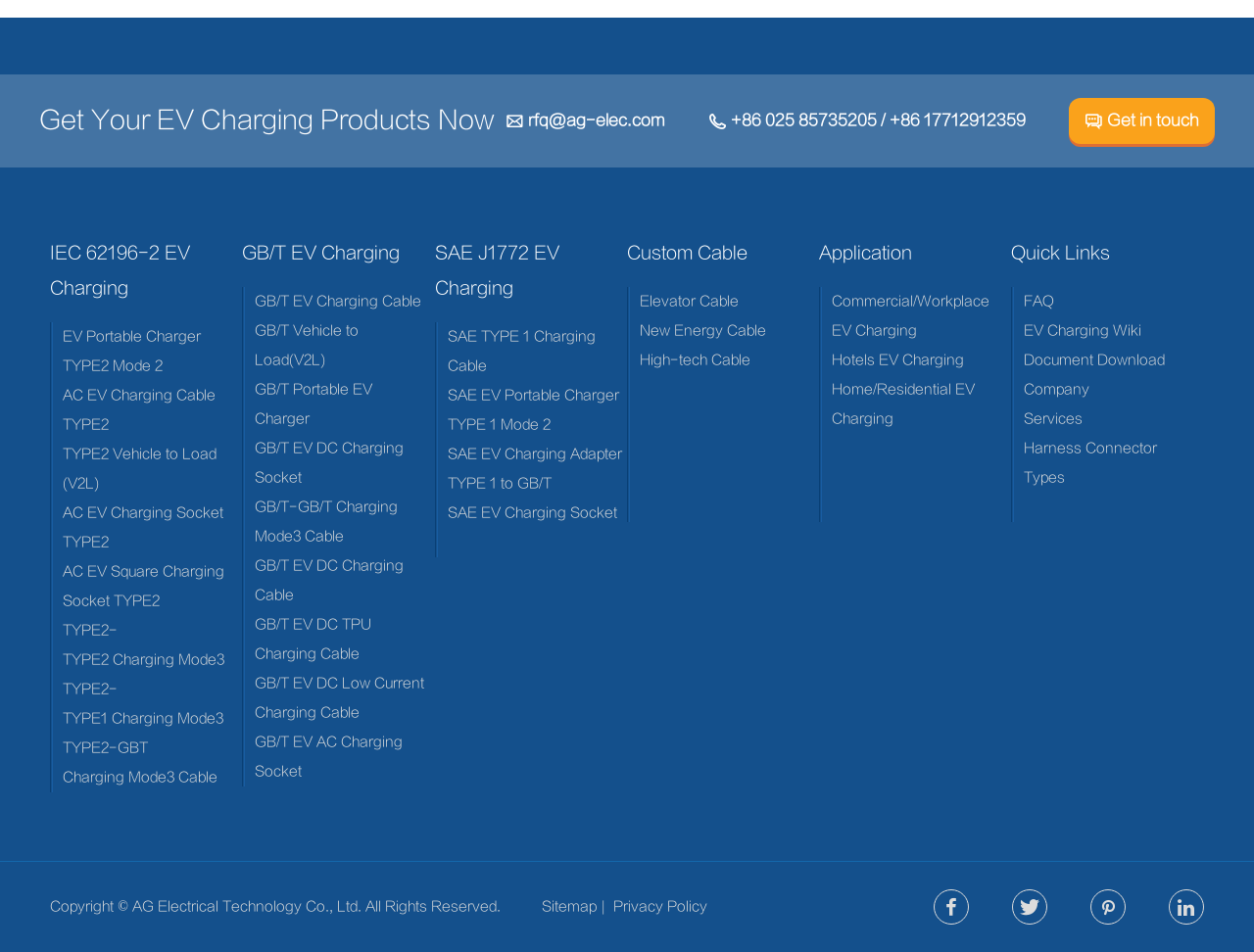Give a short answer using one word or phrase for the question:
What is the contact information provided on this webpage?

Email and phone numbers